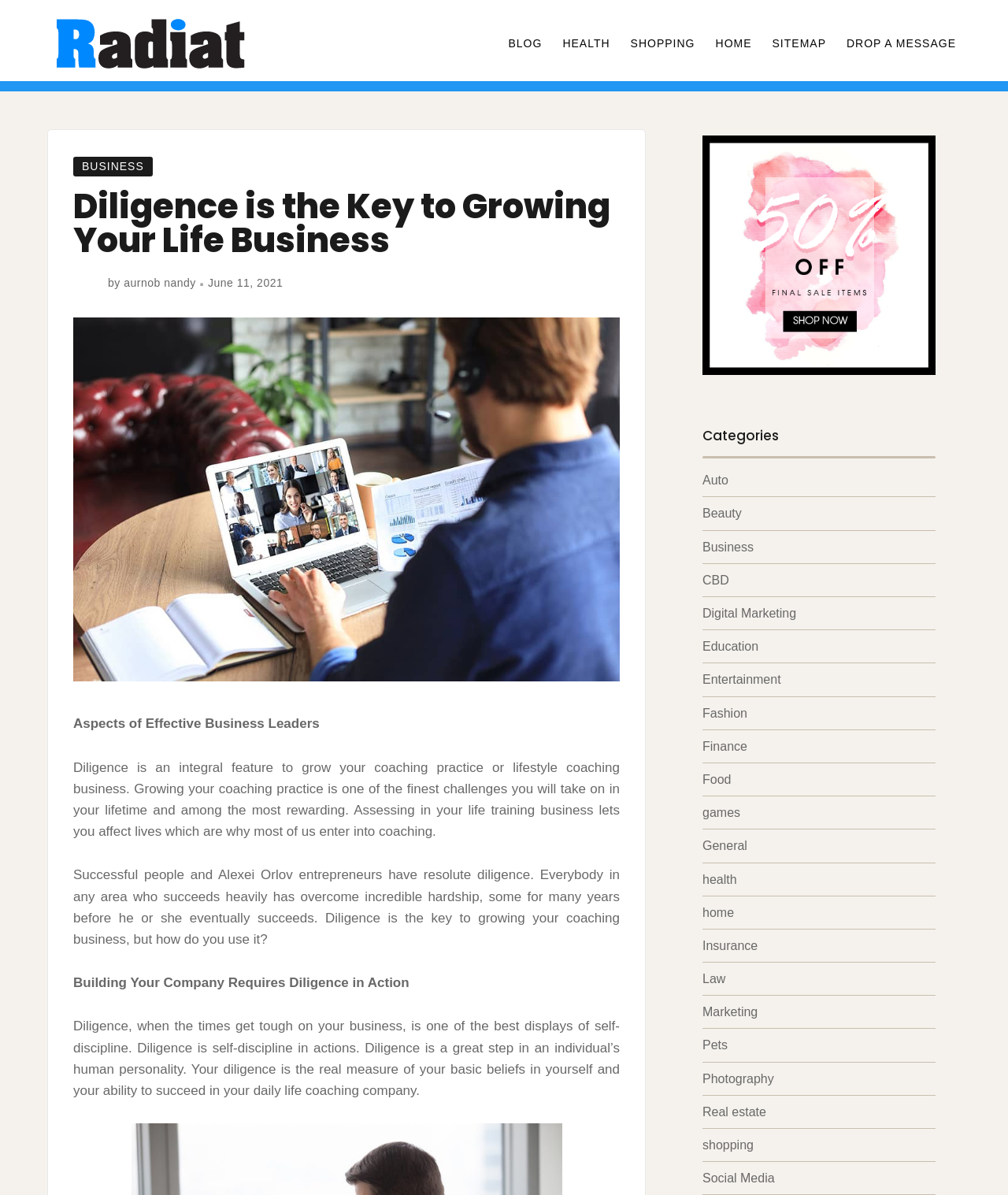Determine which piece of text is the heading of the webpage and provide it.

Diligence is the Key to Growing Your Life Business